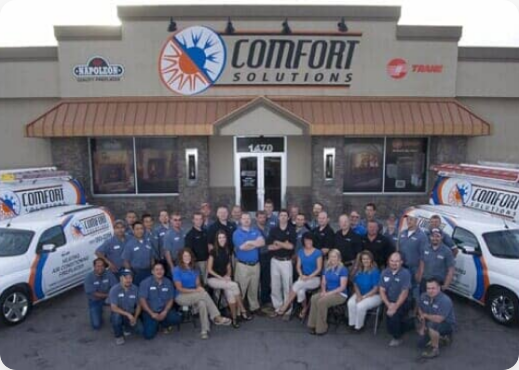What color are the uniforms? Based on the image, give a response in one word or a short phrase.

Gray and blue